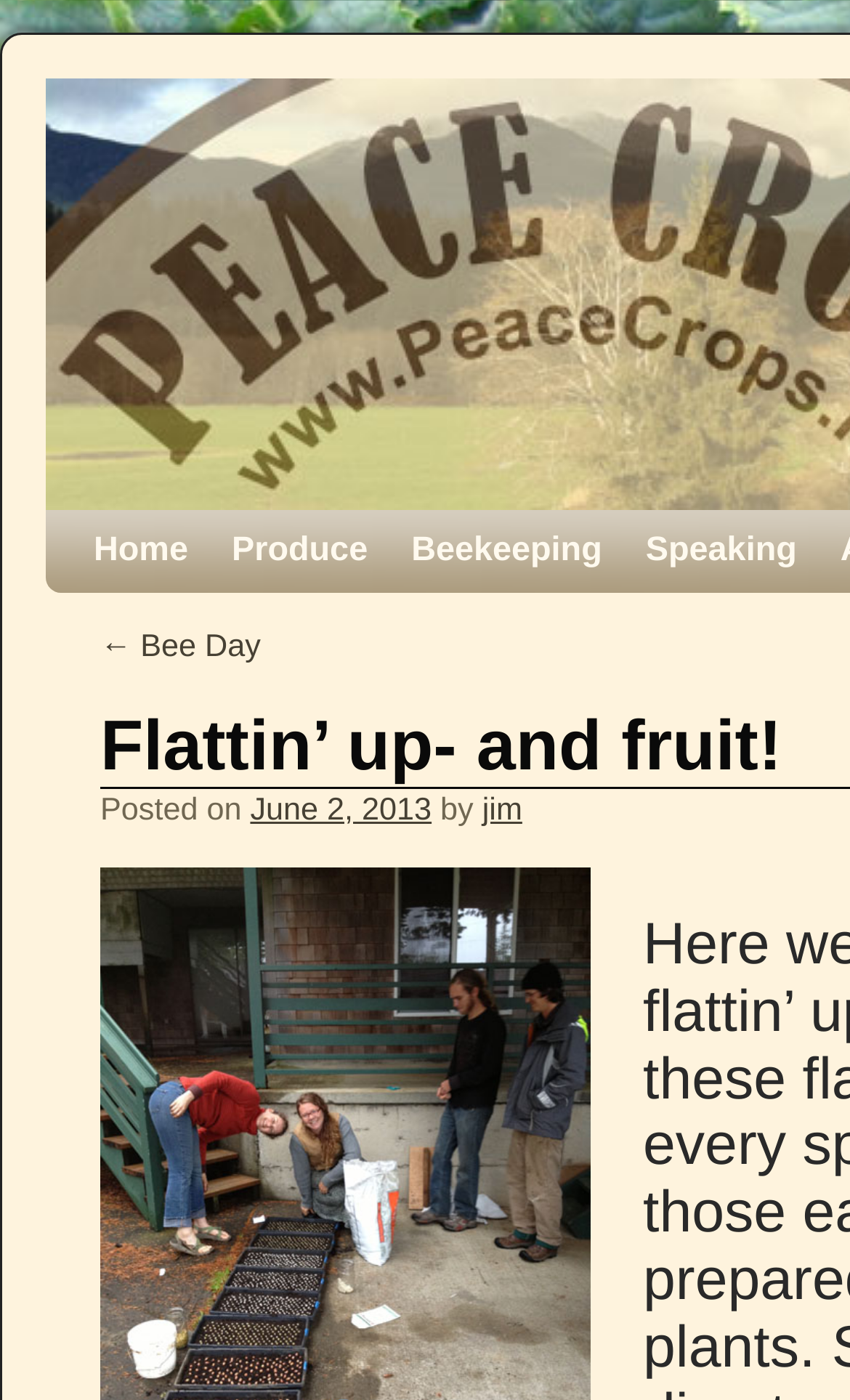Find the bounding box coordinates for the area that should be clicked to accomplish the instruction: "read about Bee Day".

[0.118, 0.45, 0.307, 0.475]